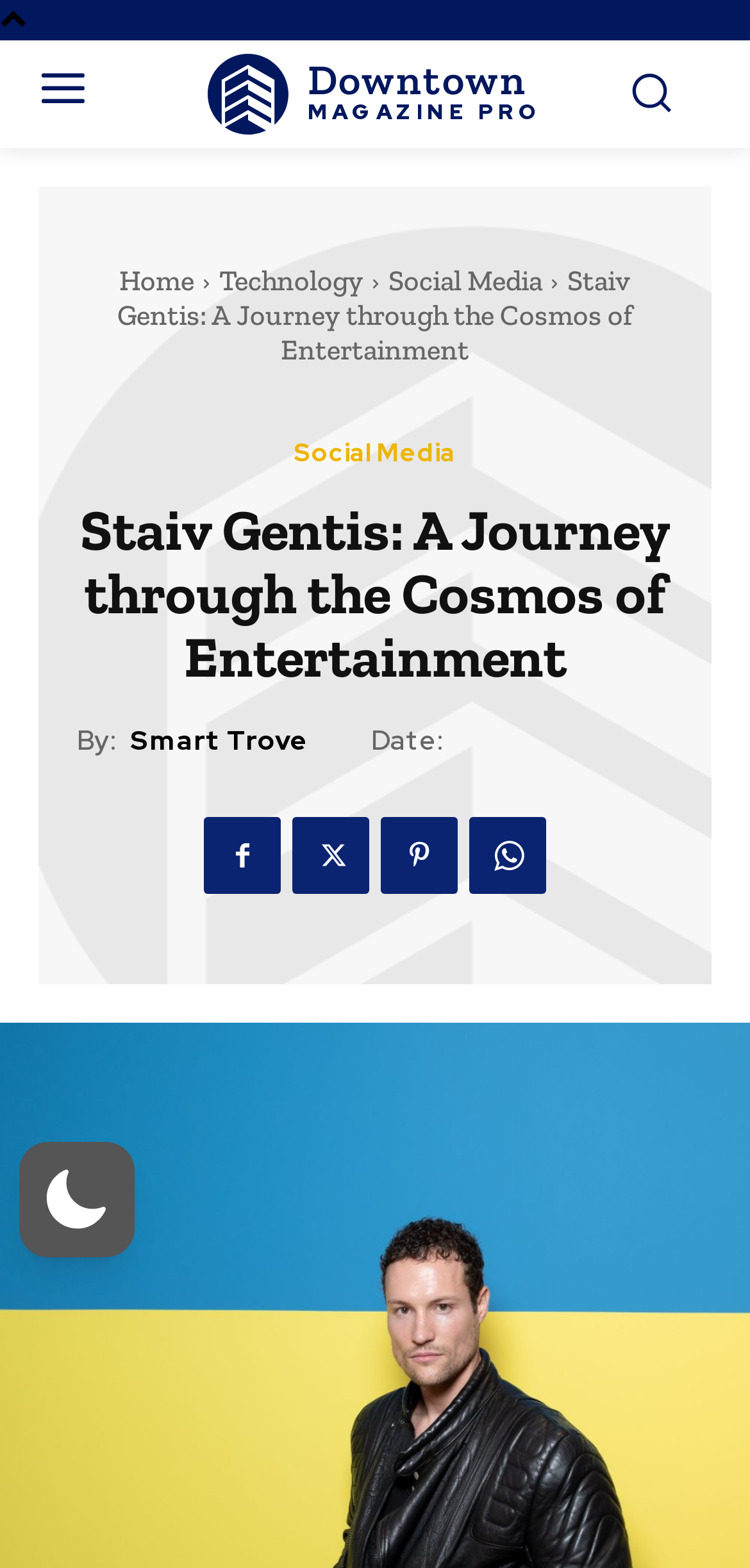What is the name of the artist on this webpage?
Please answer the question with a single word or phrase, referencing the image.

Staiv Gentis